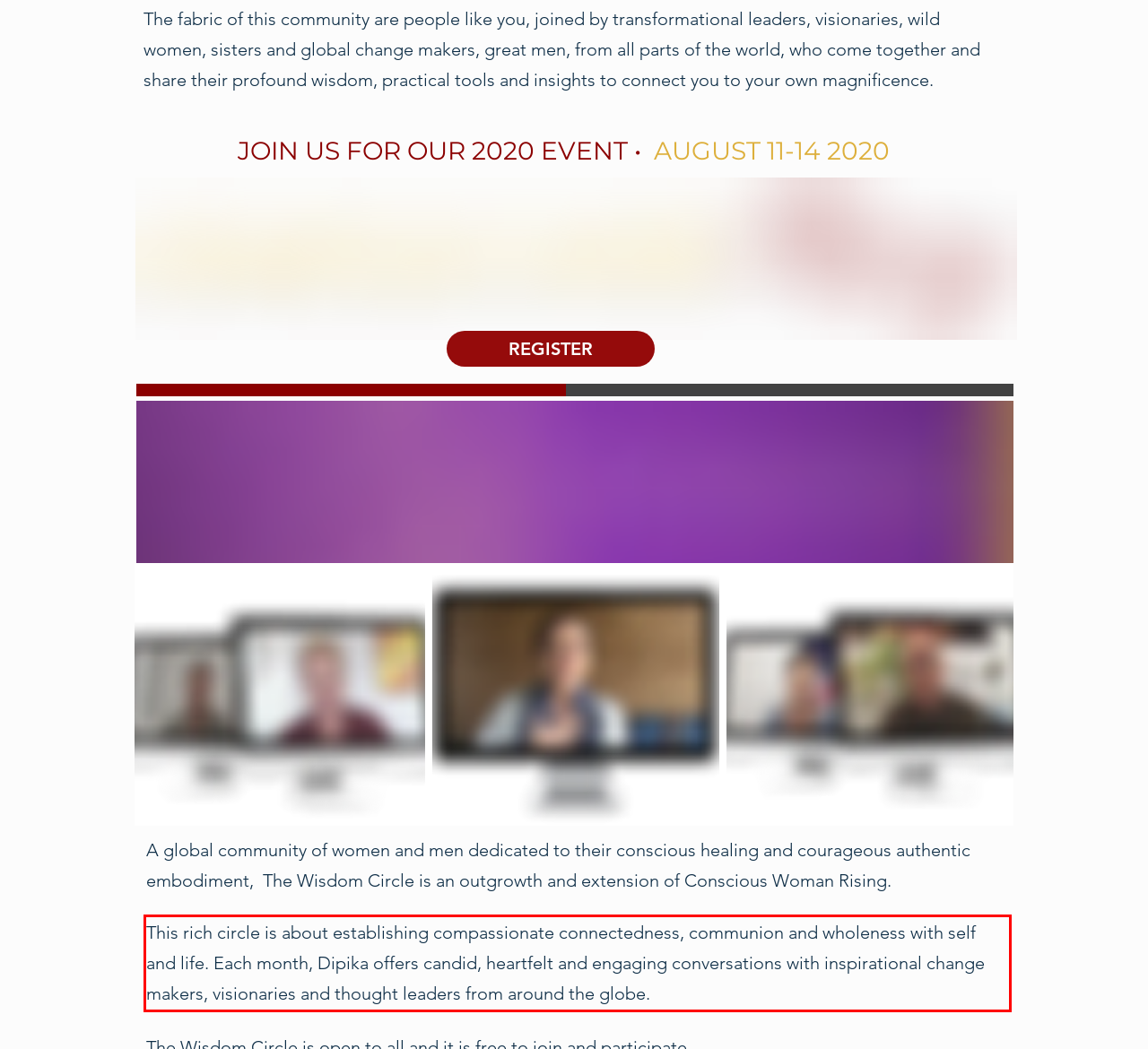Using OCR, extract the text content found within the red bounding box in the given webpage screenshot.

This rich circle is about establishing compassionate connectedness, communion and wholeness with self and life. Each month, Dipika offers candid, heartfelt and engaging conversations with inspirational change makers, visionaries and thought leaders from around the globe.